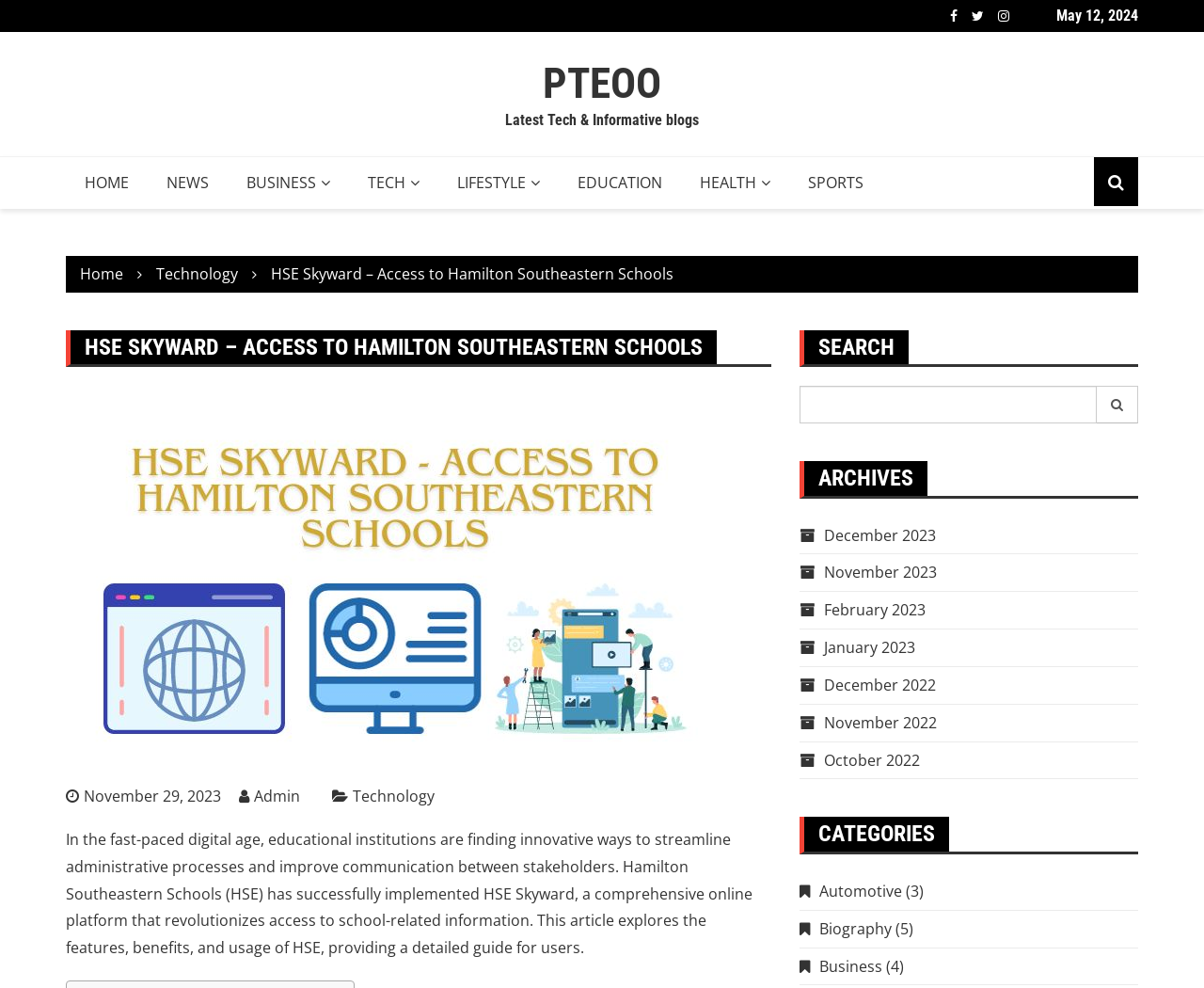Could you provide the bounding box coordinates for the portion of the screen to click to complete this instruction: "Search for something"?

[0.664, 0.391, 0.945, 0.429]